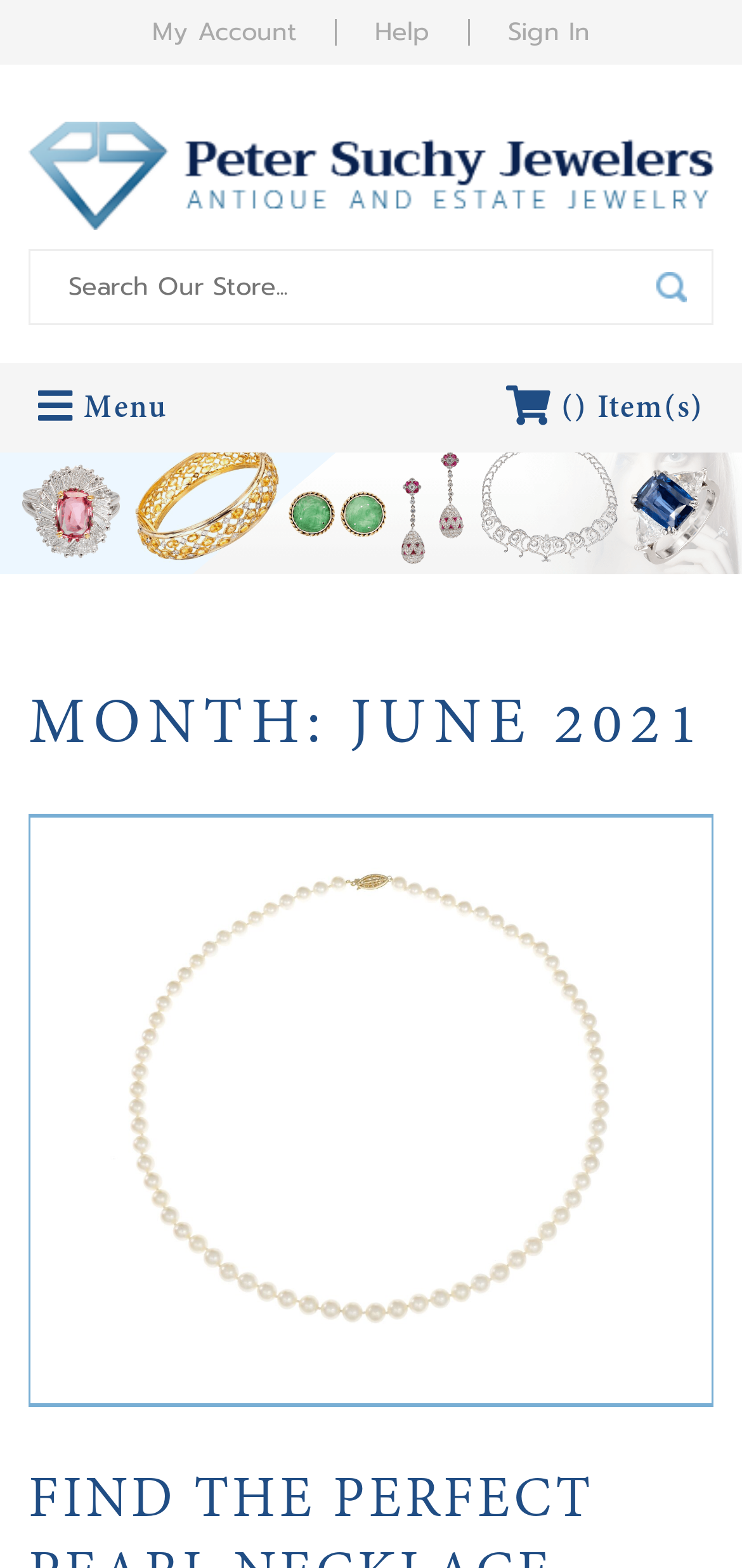Please locate the bounding box coordinates of the region I need to click to follow this instruction: "sign in to the website".

[0.633, 0.012, 0.846, 0.029]